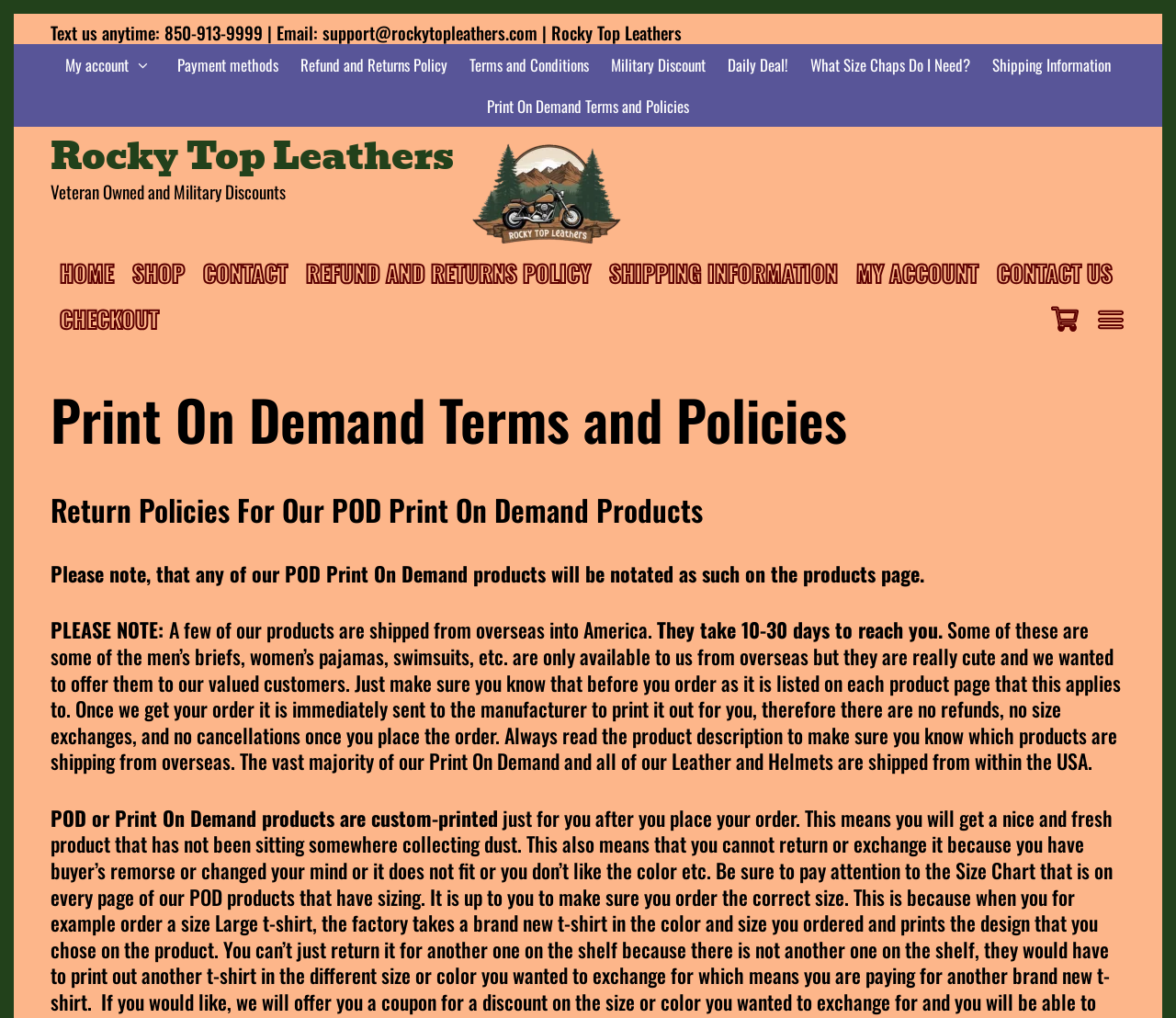Refer to the image and provide an in-depth answer to the question: 
What is the estimated delivery time for overseas-shipped products?

I found a static text element stating 'They take 10-30 days to reach you.' This is in the context of products shipped from overseas, which suggests that the estimated delivery time for these products is between 10 and 30 days.